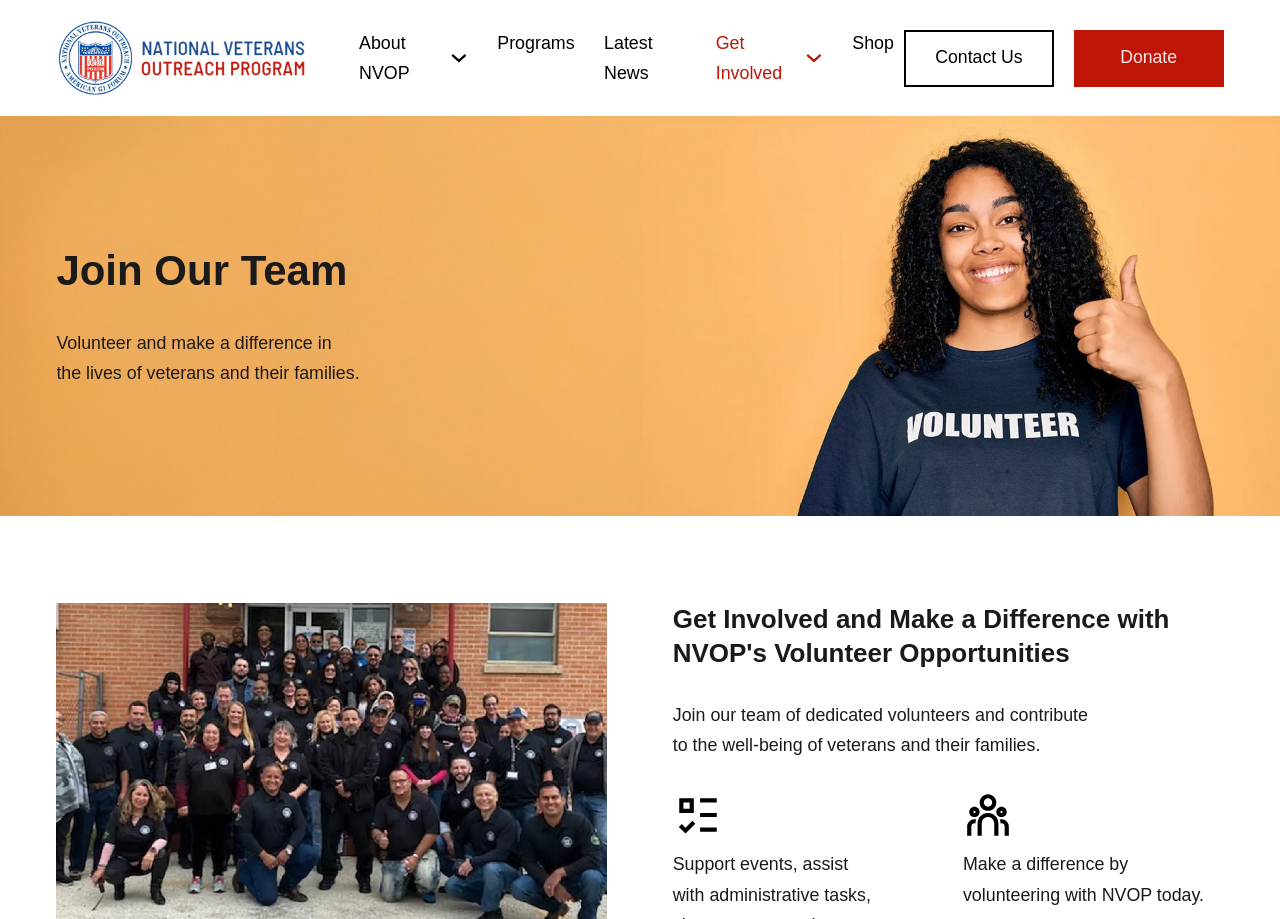Please specify the bounding box coordinates of the element that should be clicked to execute the given instruction: 'Contact Us'. Ensure the coordinates are four float numbers between 0 and 1, expressed as [left, top, right, bottom].

[0.706, 0.032, 0.823, 0.094]